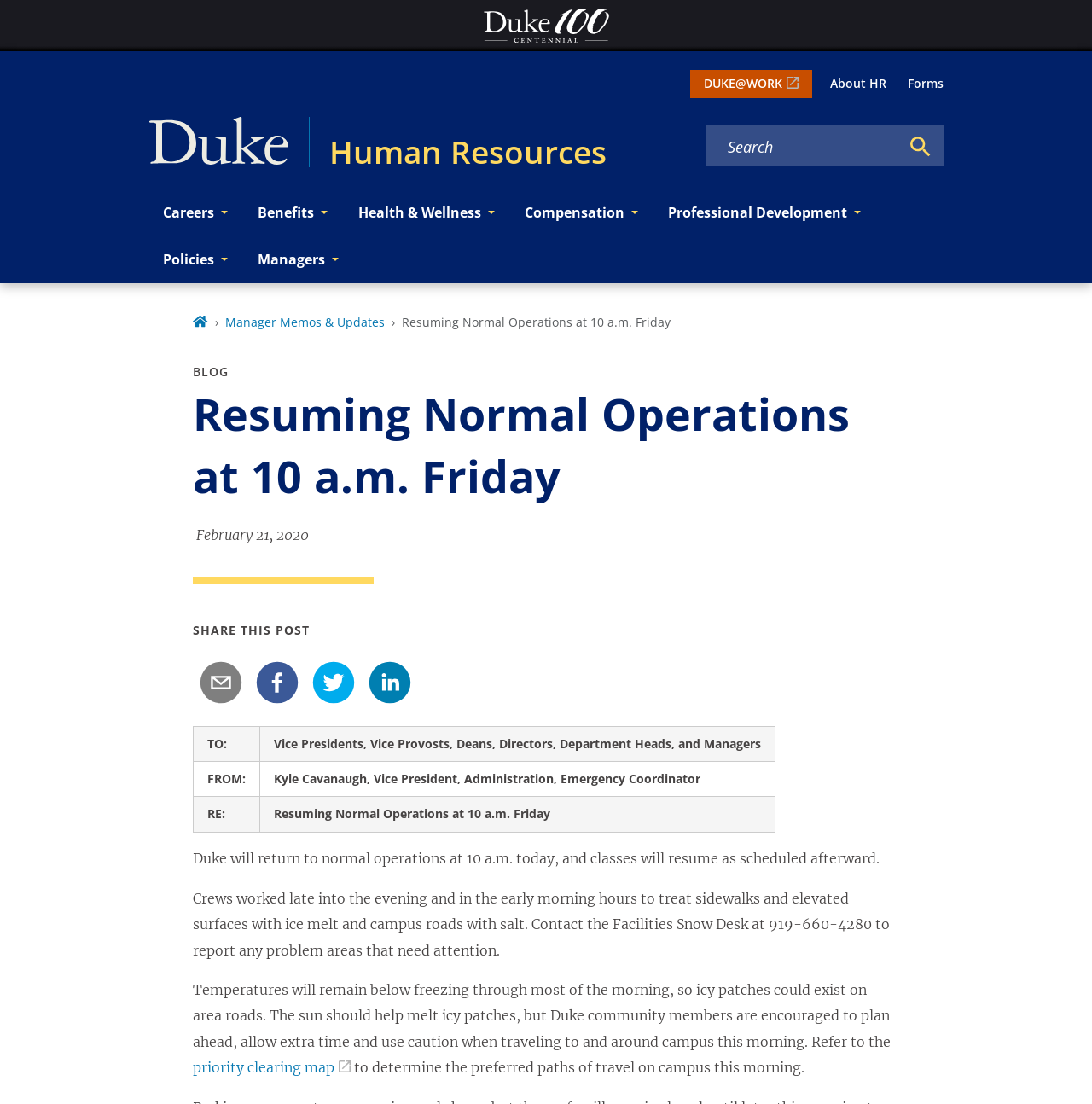Locate the bounding box coordinates of the clickable region to complete the following instruction: "View the priority clearing map."

[0.177, 0.959, 0.321, 0.975]